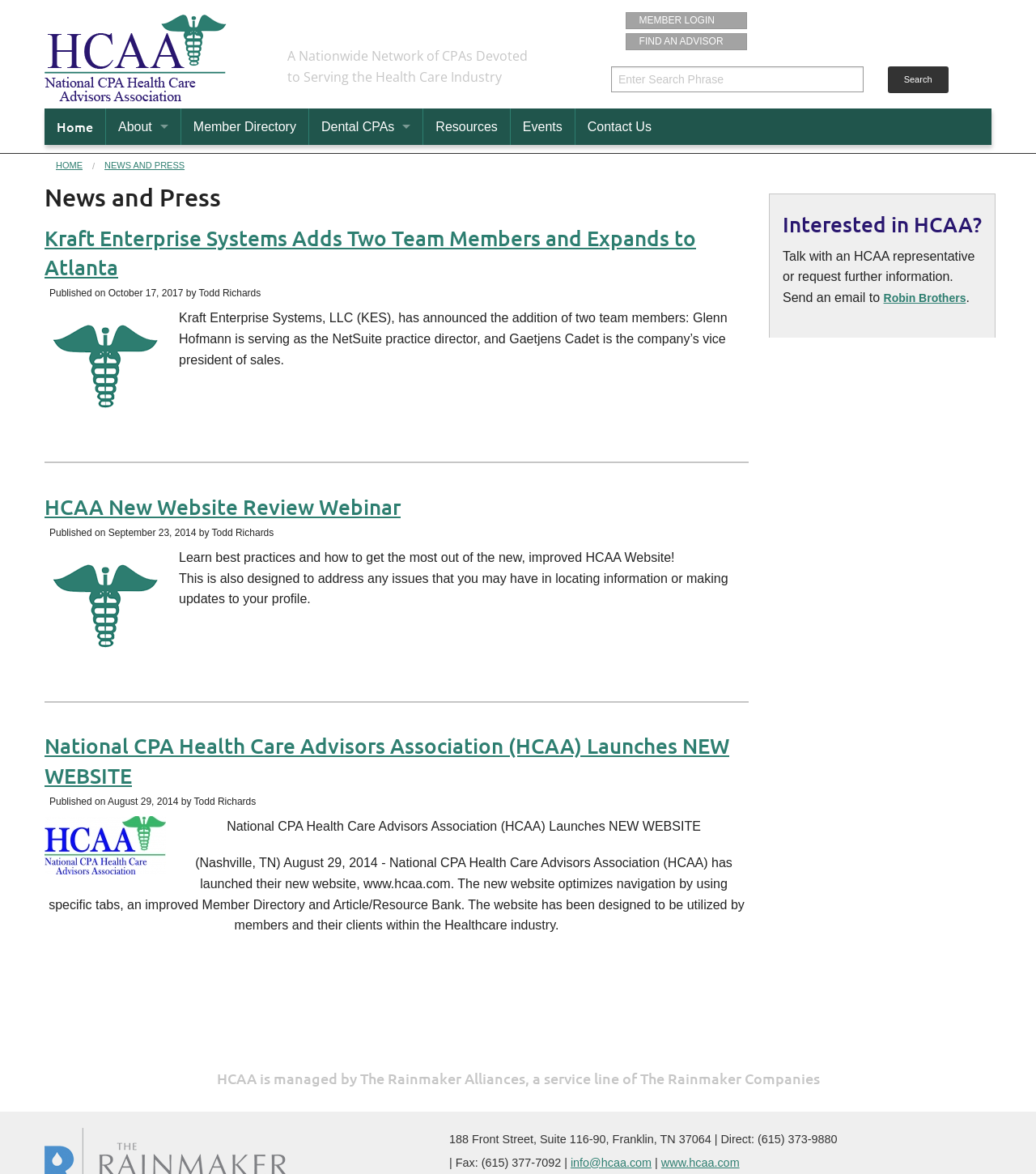Provide your answer in a single word or phrase: 
How can one contact HCAA?

Via email or phone